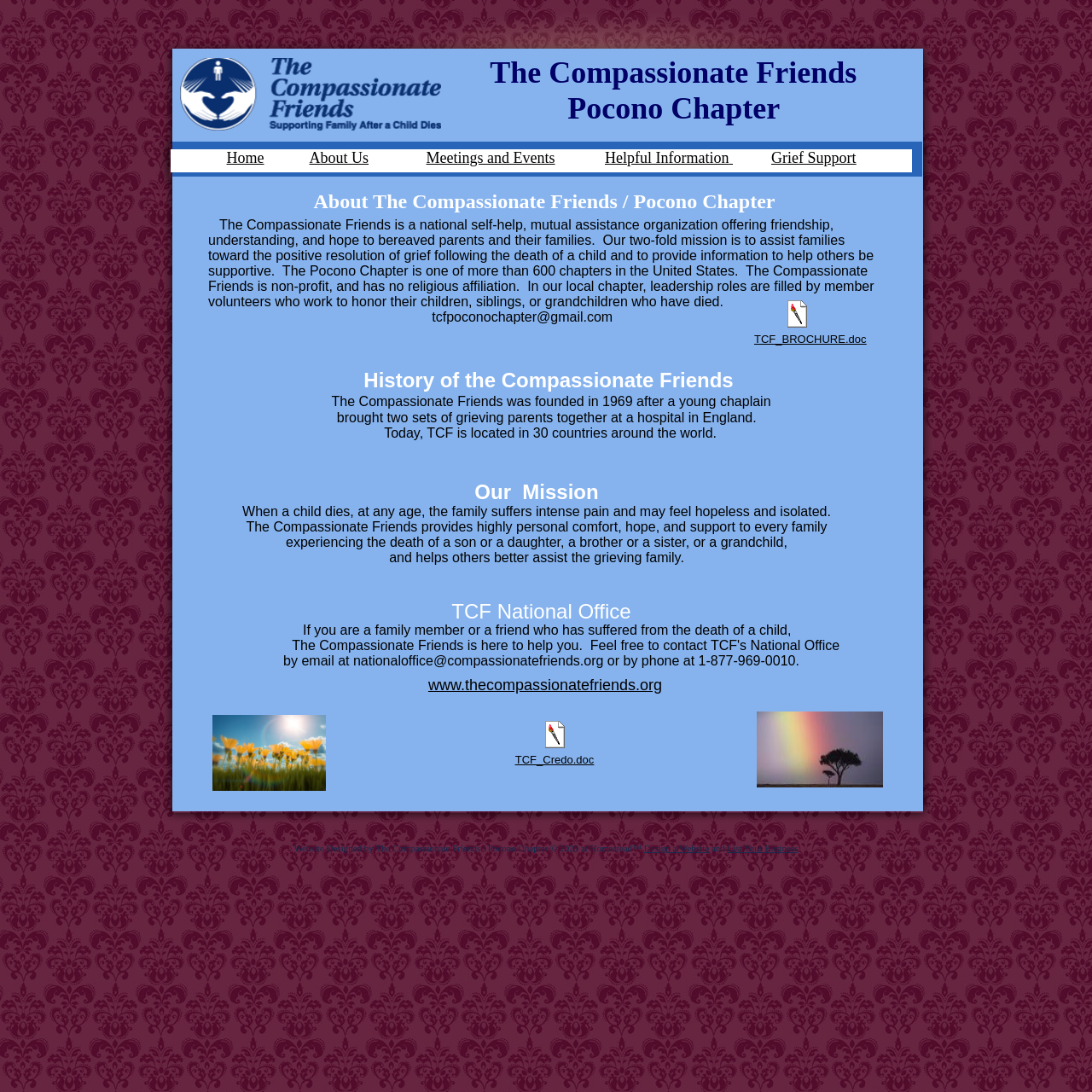Give a detailed overview of the webpage's appearance and contents.

The webpage is about the Pocono Chapter of The Compassionate Friends, a national self-help organization that provides support to bereaved parents and their families. 

At the top of the page, there is a logo image and a navigation menu with links to "Home", "About Us", "Meetings and Events", "Helpful Information", and "Grief Support". 

Below the navigation menu, there is a heading that reads "The Compassionate Friends / Pocono Chapter". 

The main content of the page is divided into sections. The first section describes the organization's mission, which is to assist families in resolving their grief and to provide information to help others be supportive. 

The next section provides more information about the organization, including its history, which dates back to 1969 when it was founded in England. Today, the organization has chapters in 30 countries around the world. 

There is also a section that provides contact information for the TCF National Office, including an email address and phone number. 

Additionally, there are links to the organization's website and to documents such as the TCF Credo and brochure. 

At the bottom of the page, there is a footer section that includes a copyright notice and information about the website's design.